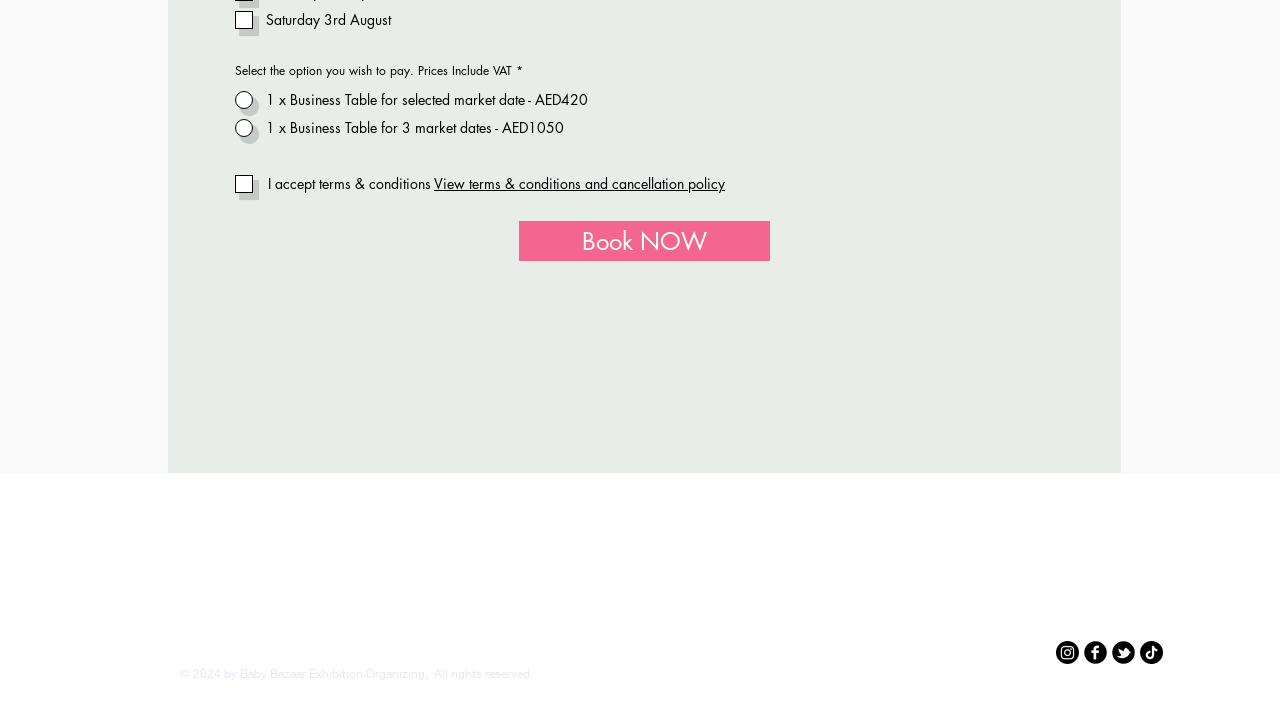Identify the bounding box for the UI element that is described as follows: "Terms of Business".

[0.43, 0.872, 0.551, 0.923]